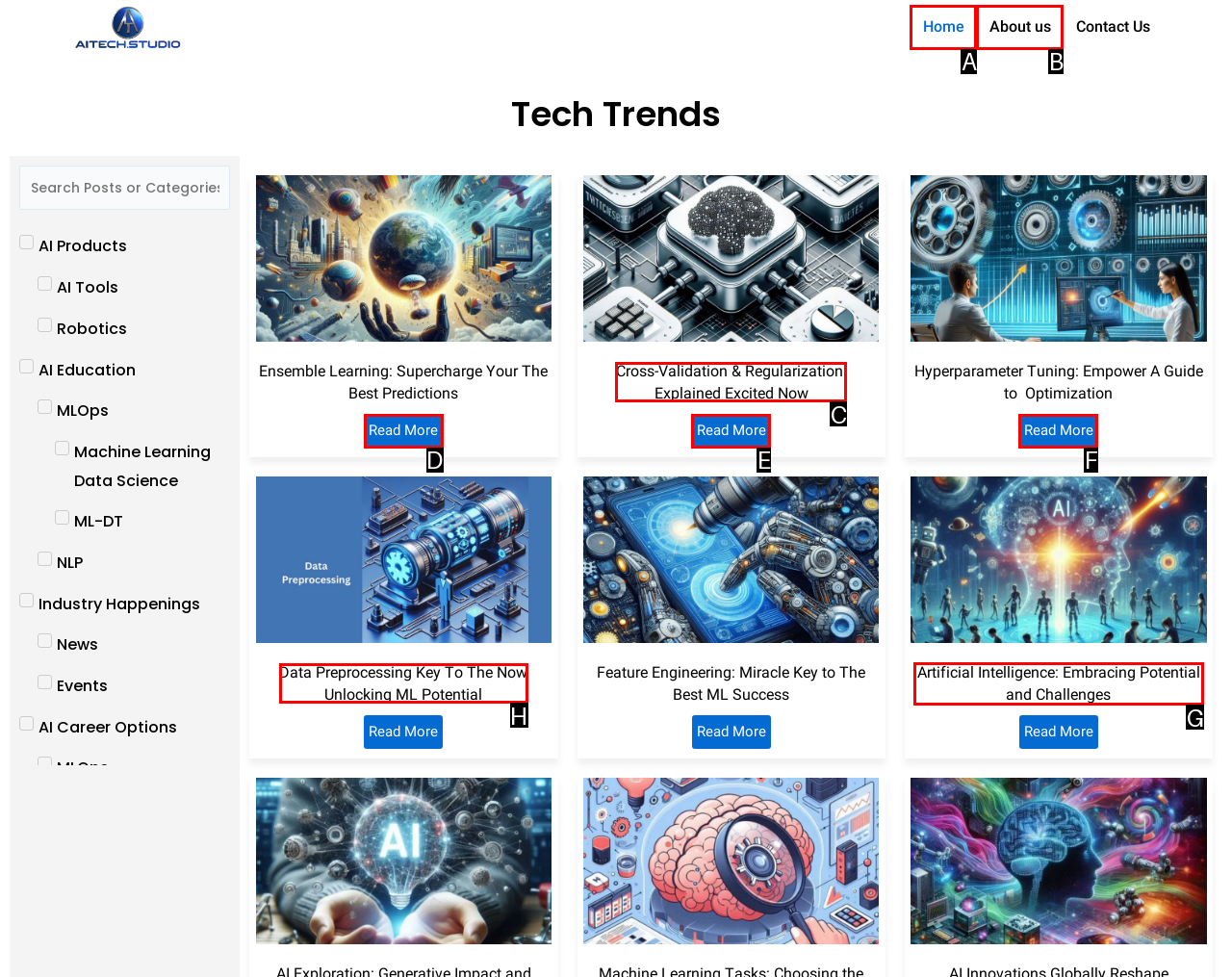Tell me which UI element to click to fulfill the given task: Click to continue reading. Respond with the letter of the correct option directly.

None